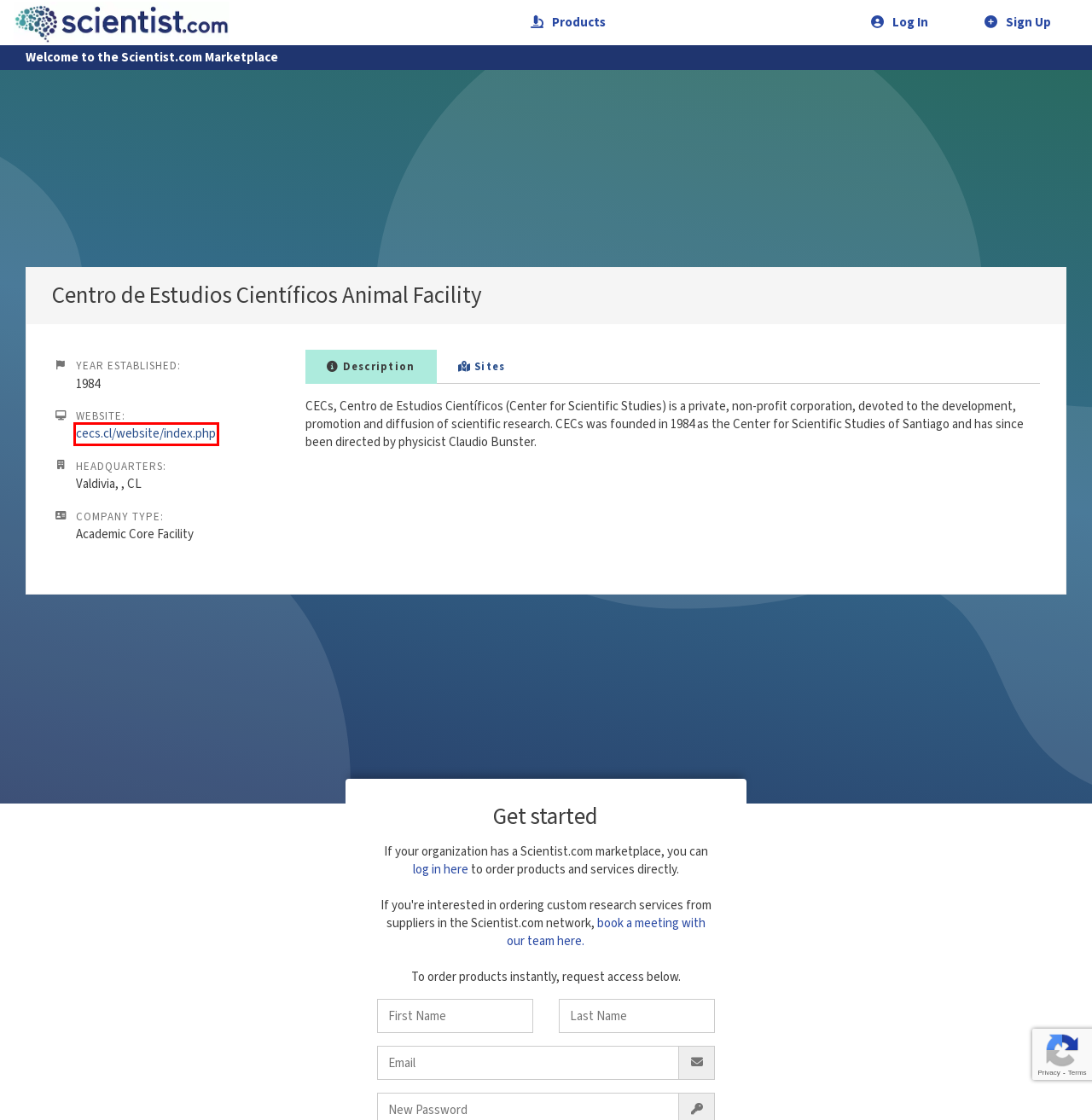Examine the screenshot of a webpage with a red rectangle bounding box. Select the most accurate webpage description that matches the new webpage after clicking the element within the bounding box. Here are the candidates:
A. Scientist.com
B. CECs - Centro de Estudios Científicos
C. Careers | Scientist.com
D. Scientist.com API Reference
E. Contact Us | Scientist.com
F. Contract Research Map
G. About Us | Scientist.com
H. Calendly - Scientist.com Demo Requests

B